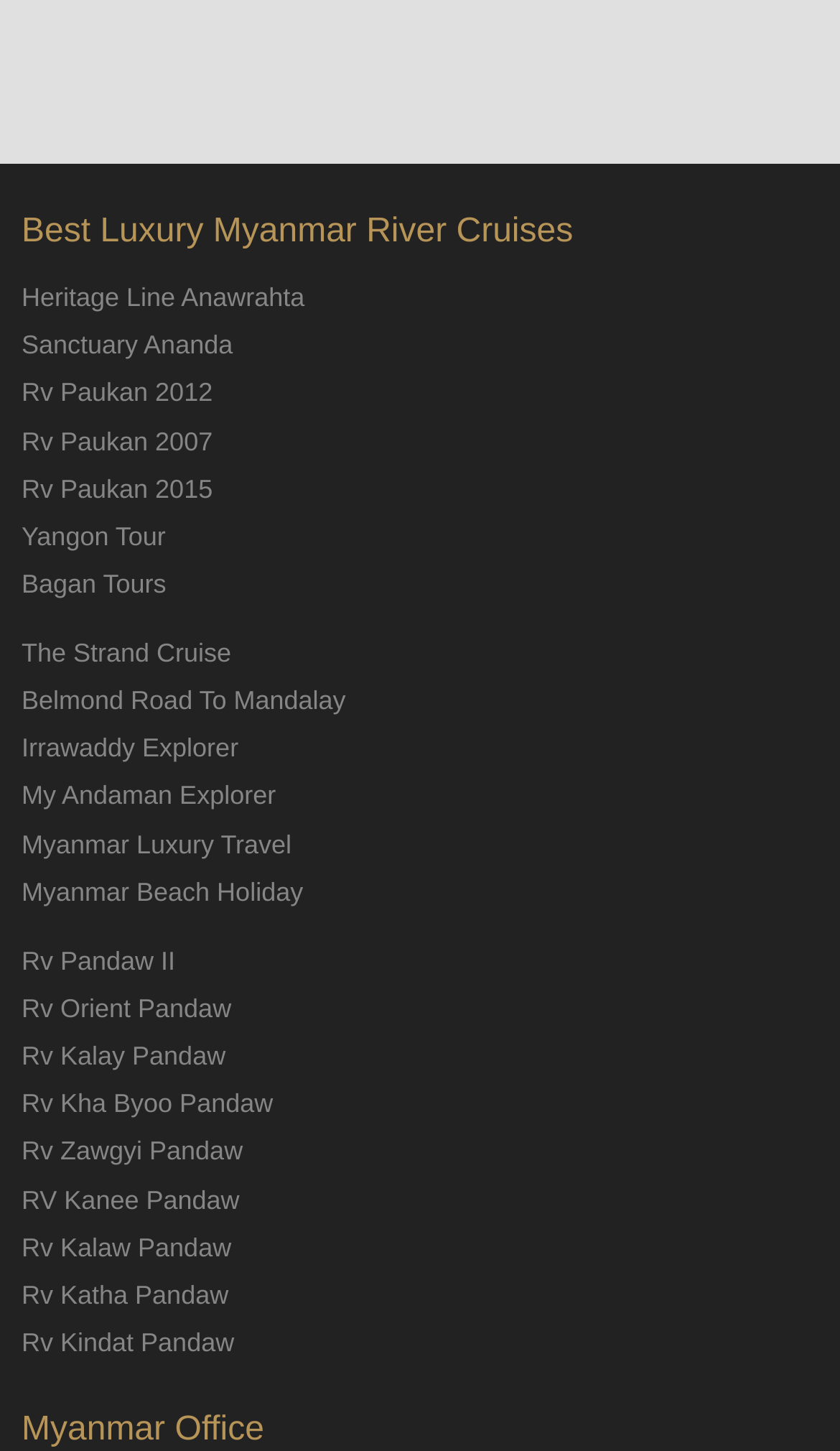Given the webpage screenshot and the description, determine the bounding box coordinates (top-left x, top-left y, bottom-right x, bottom-right y) that define the location of the UI element matching this description: Rv Kalay Pandaw

[0.026, 0.718, 0.269, 0.738]